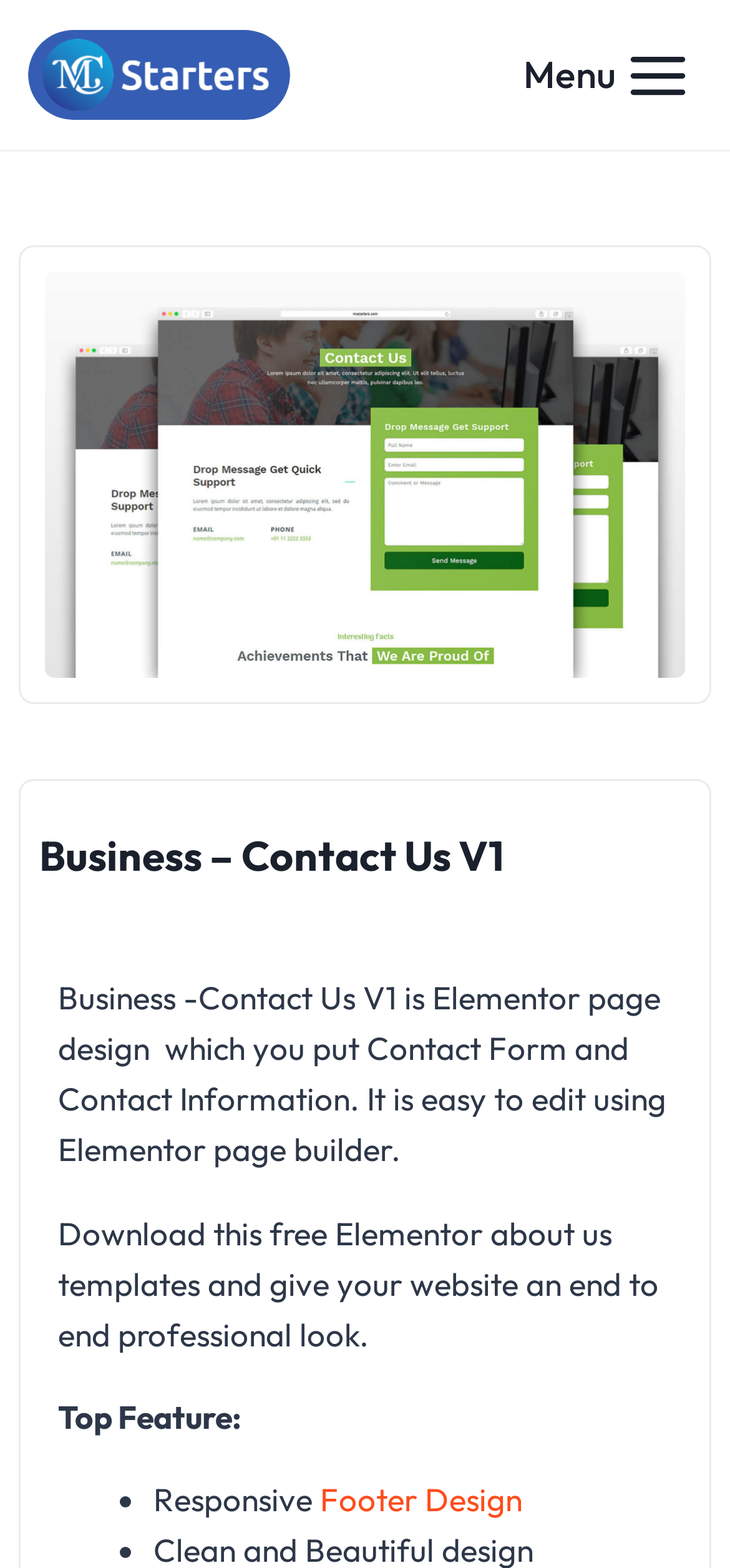What is the purpose of the webpage?
Please give a detailed and elaborate answer to the question based on the image.

The webpage appears to be a template for a 'Contact Us' page, as indicated by the presence of a contact form and contact information. The text on the page also mentions that it is an Elementor page design for a 'Contact Us' page.